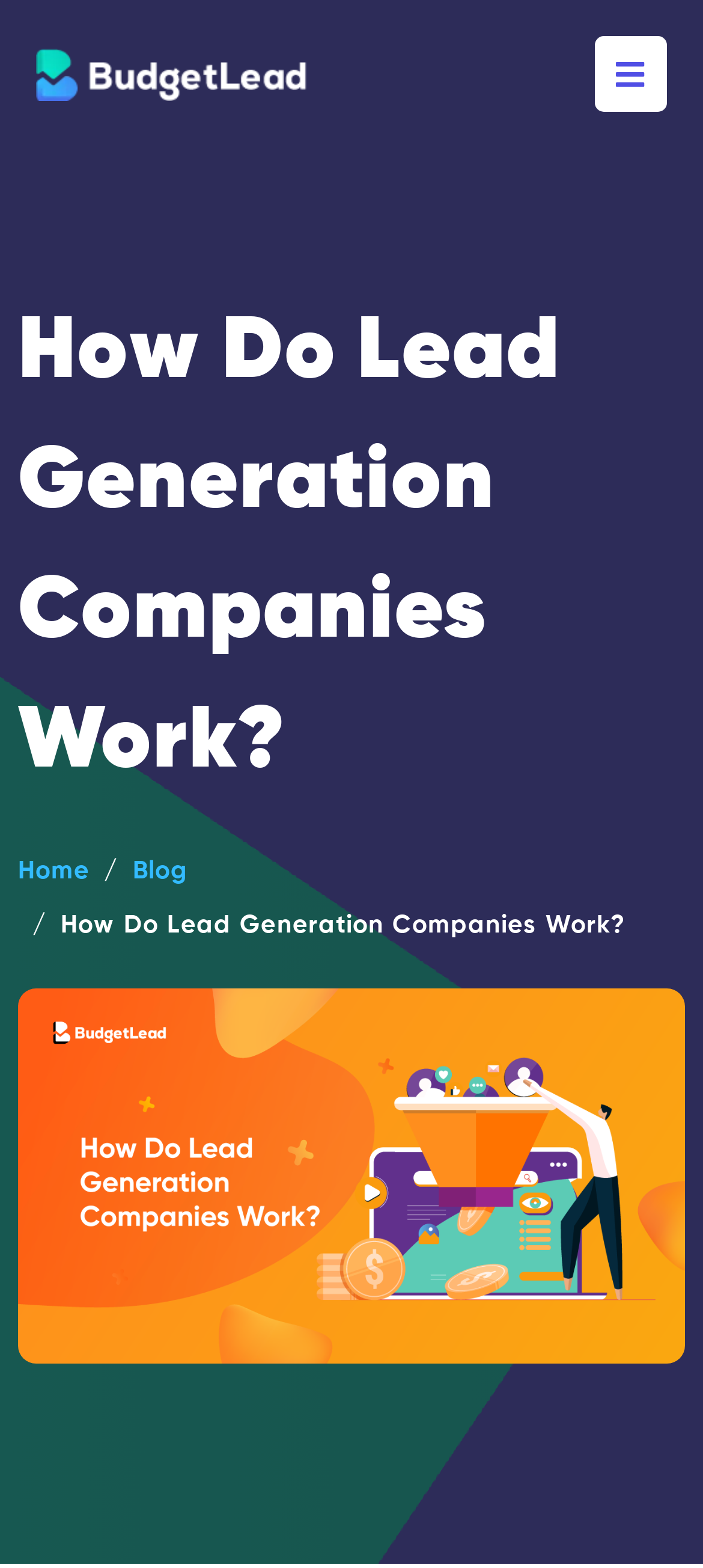Extract the main heading text from the webpage.

How Do Lead Generation Companies Work?